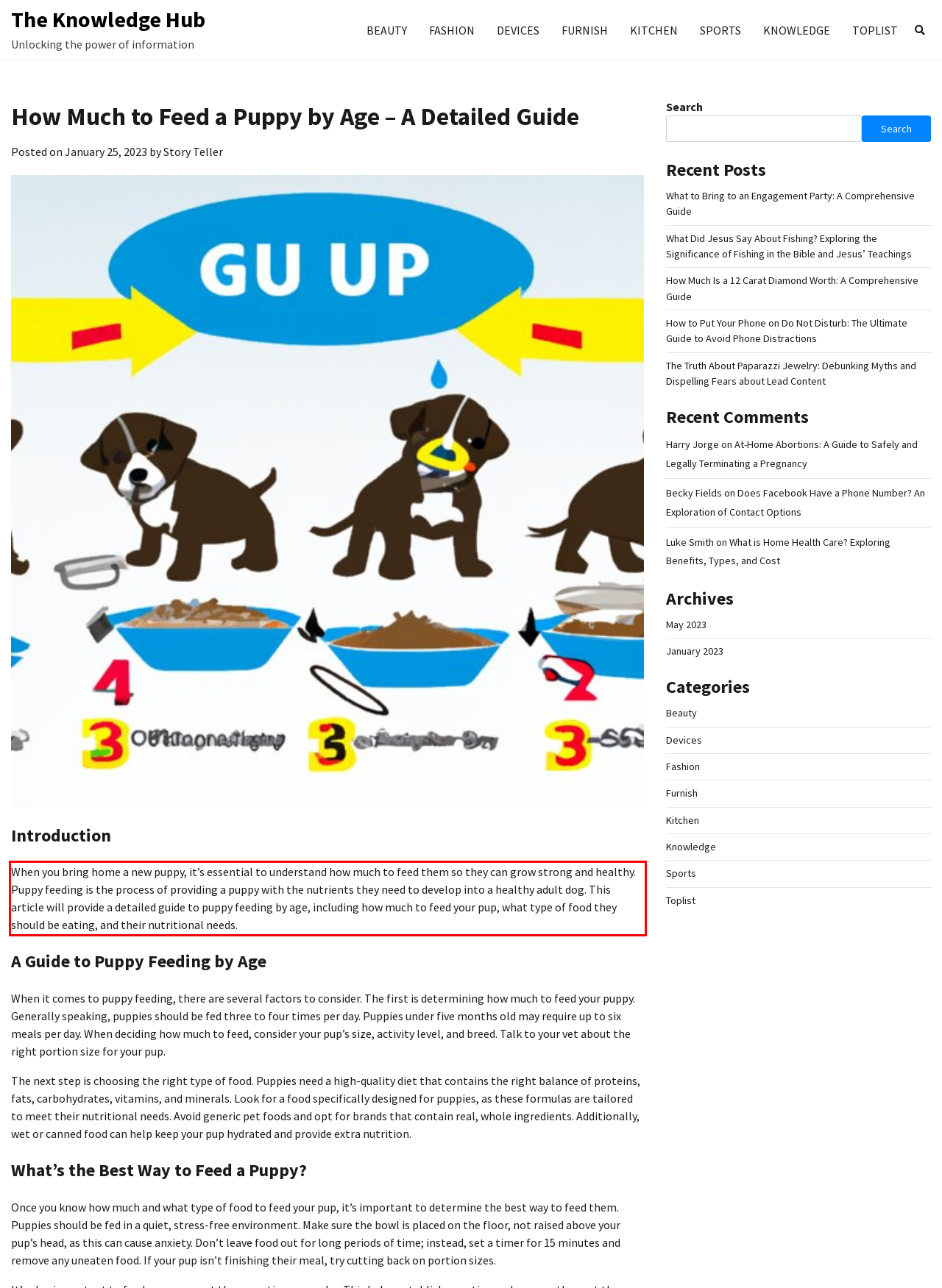There is a screenshot of a webpage with a red bounding box around a UI element. Please use OCR to extract the text within the red bounding box.

When you bring home a new puppy, it’s essential to understand how much to feed them so they can grow strong and healthy. Puppy feeding is the process of providing a puppy with the nutrients they need to develop into a healthy adult dog. This article will provide a detailed guide to puppy feeding by age, including how much to feed your pup, what type of food they should be eating, and their nutritional needs.